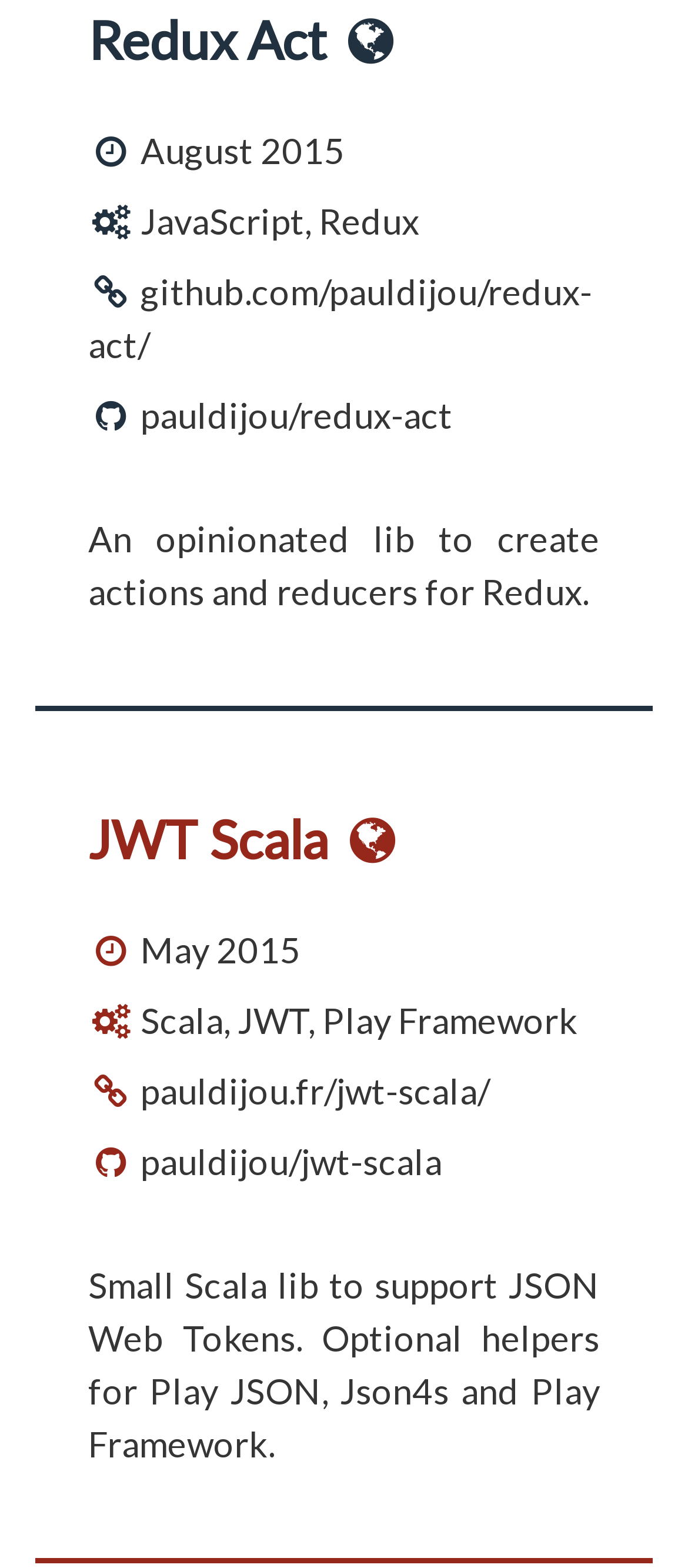Please give a succinct answer using a single word or phrase:
How many projects are listed on this webpage?

2